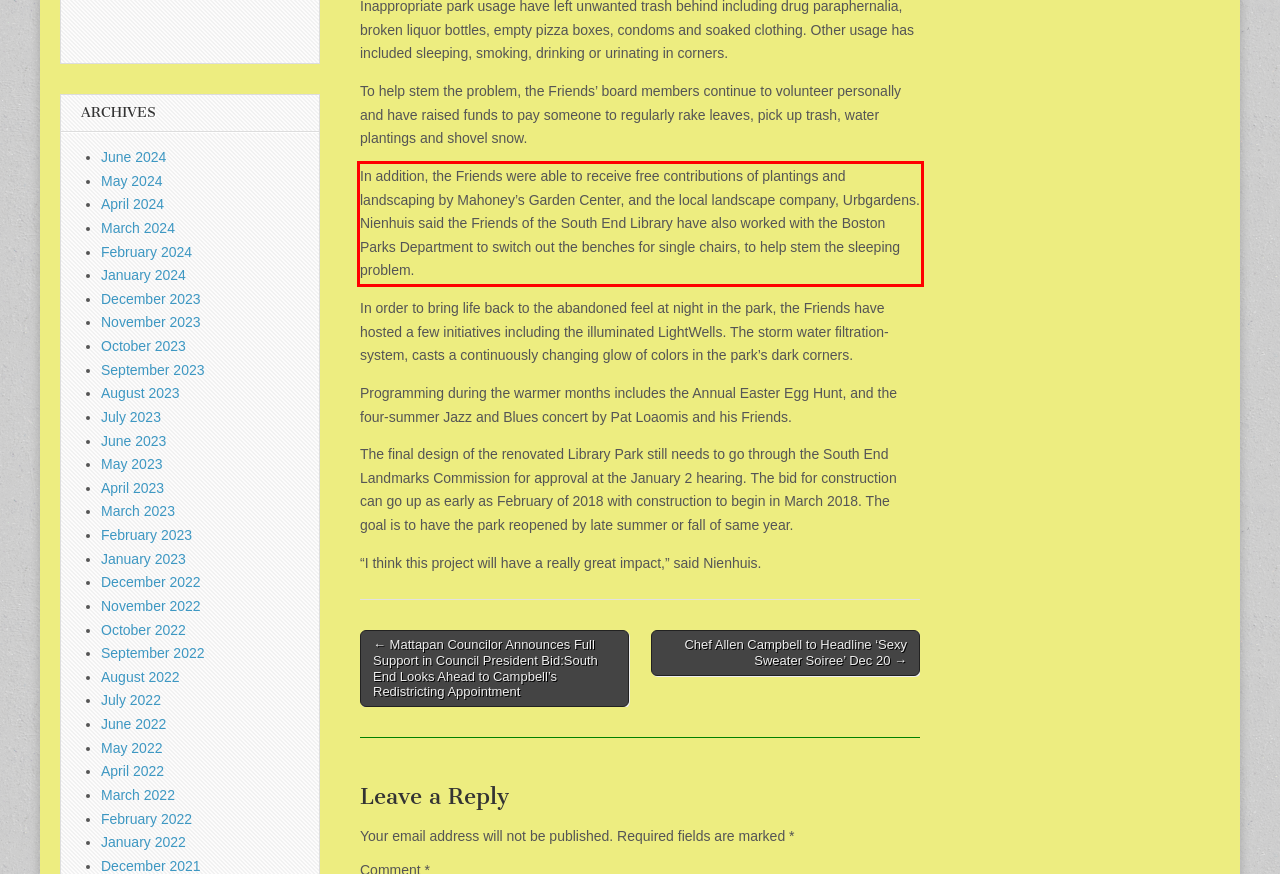Examine the webpage screenshot, find the red bounding box, and extract the text content within this marked area.

In addition, the Friends were able to receive free contributions of plantings and landscaping by Mahoney’s Garden Center, and the local landscape company, Urbgardens. Nienhuis said the Friends of the South End Library have also worked with the Boston Parks Department to switch out the benches for single chairs, to help stem the sleeping problem.